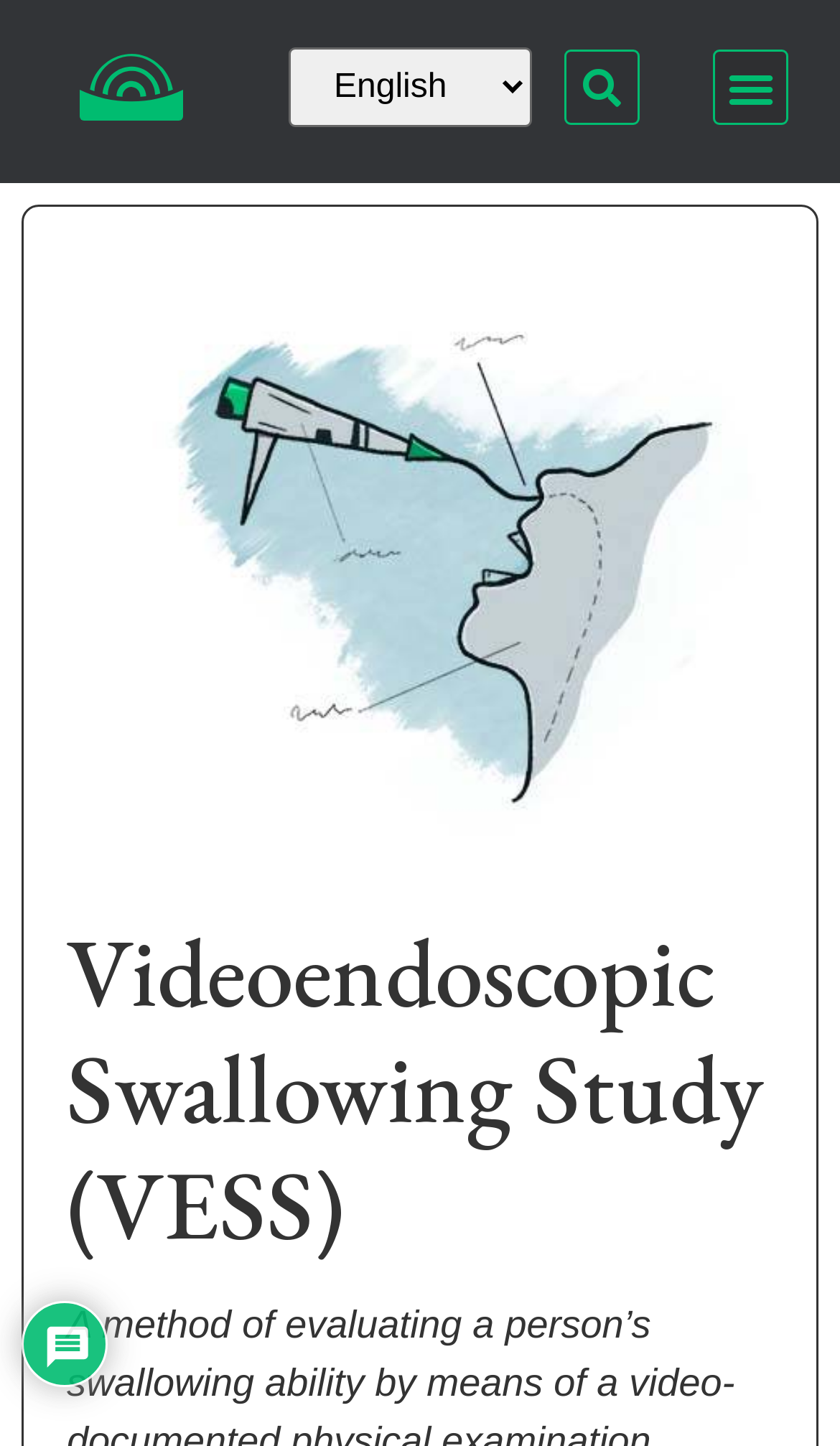Is the menu toggle button expanded?
Using the details from the image, give an elaborate explanation to answer the question.

The menu toggle button has an attribute 'expanded' set to 'False', indicating that it is not currently expanded. This suggests that the menu is collapsed and can be expanded by clicking the toggle button.